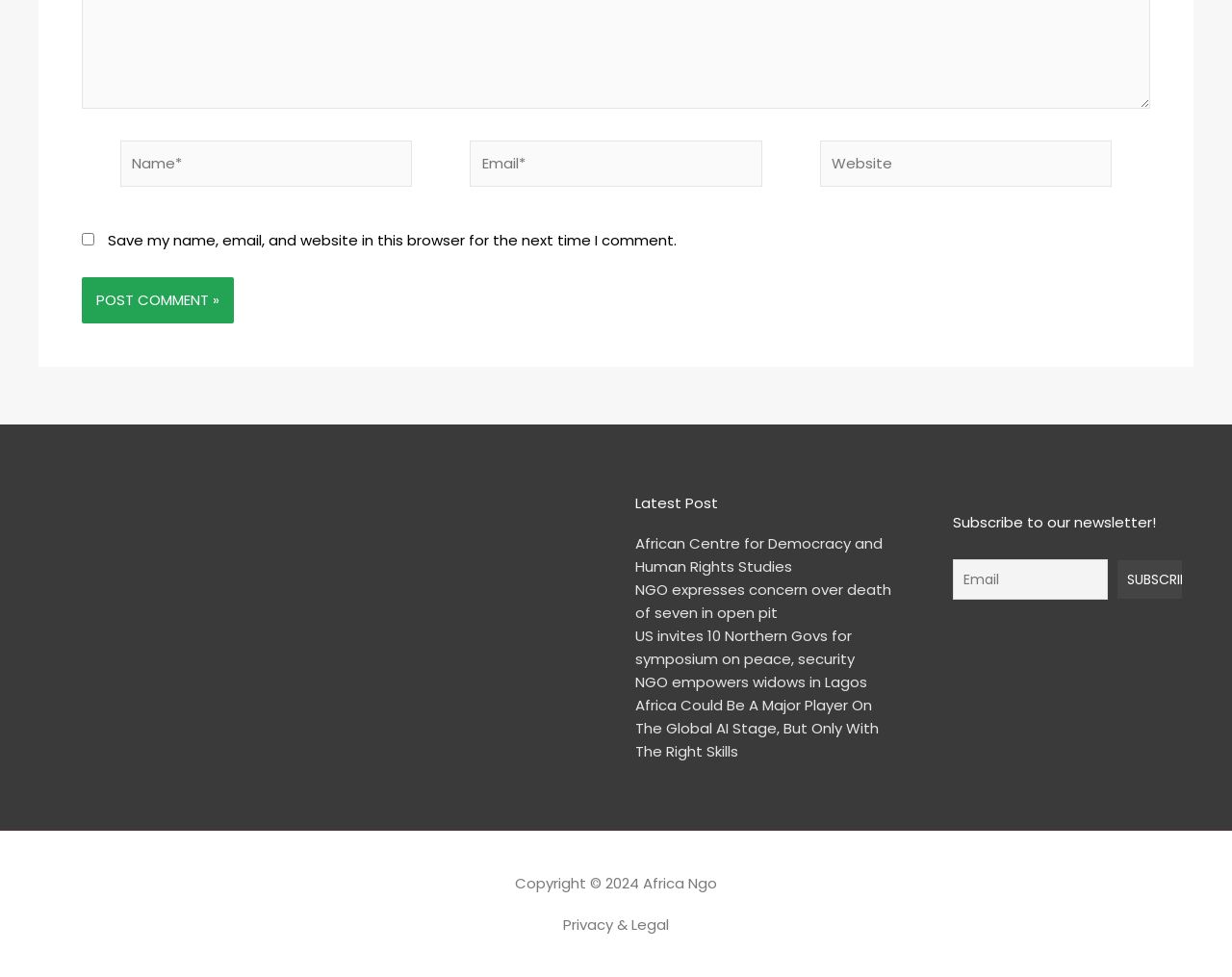What is the copyright year?
Can you provide a detailed and comprehensive answer to the question?

I looked at the footer section of the page and found the copyright information, which includes the year '2024'.